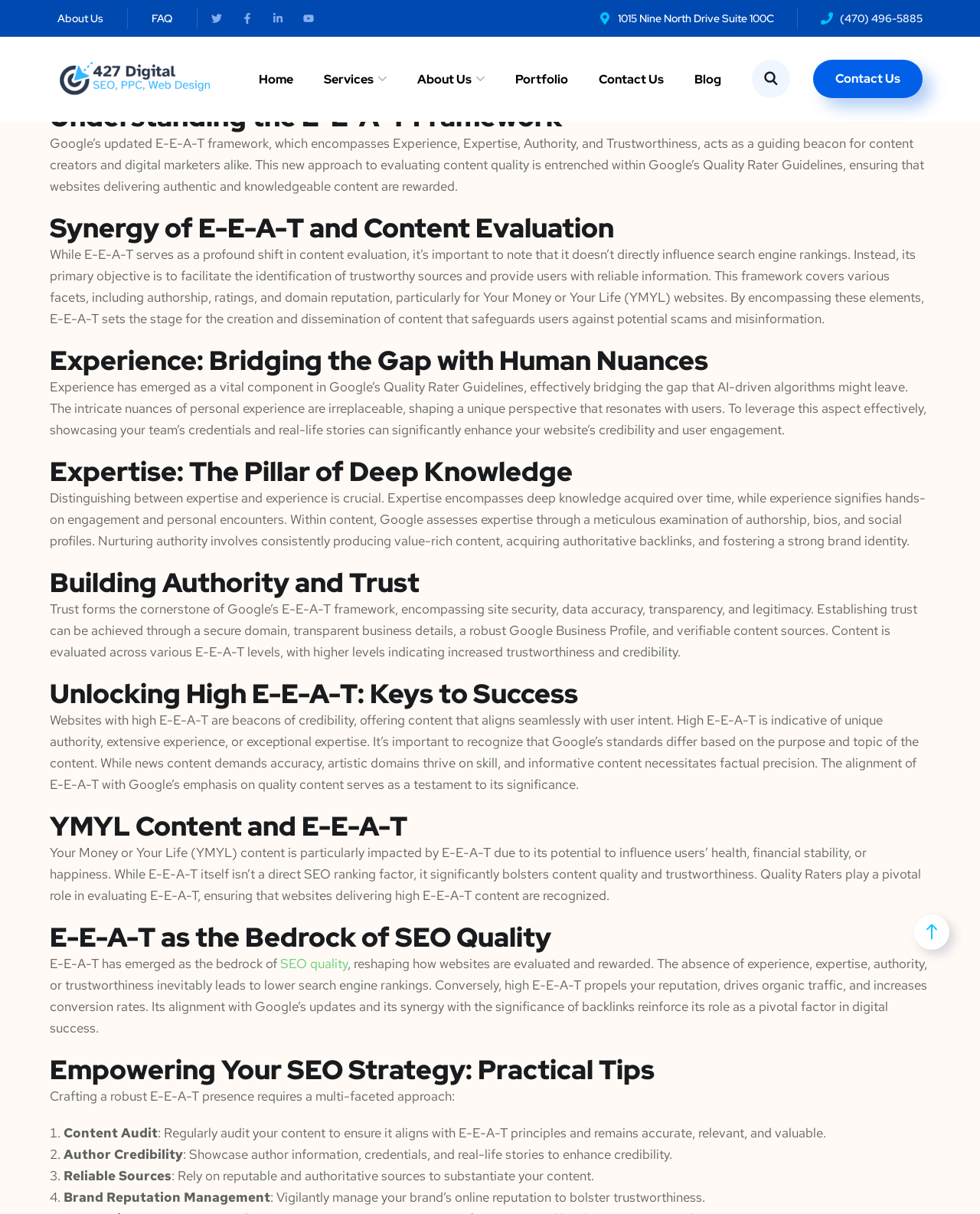Please answer the following question using a single word or phrase: 
How many headings are there in the article?

8